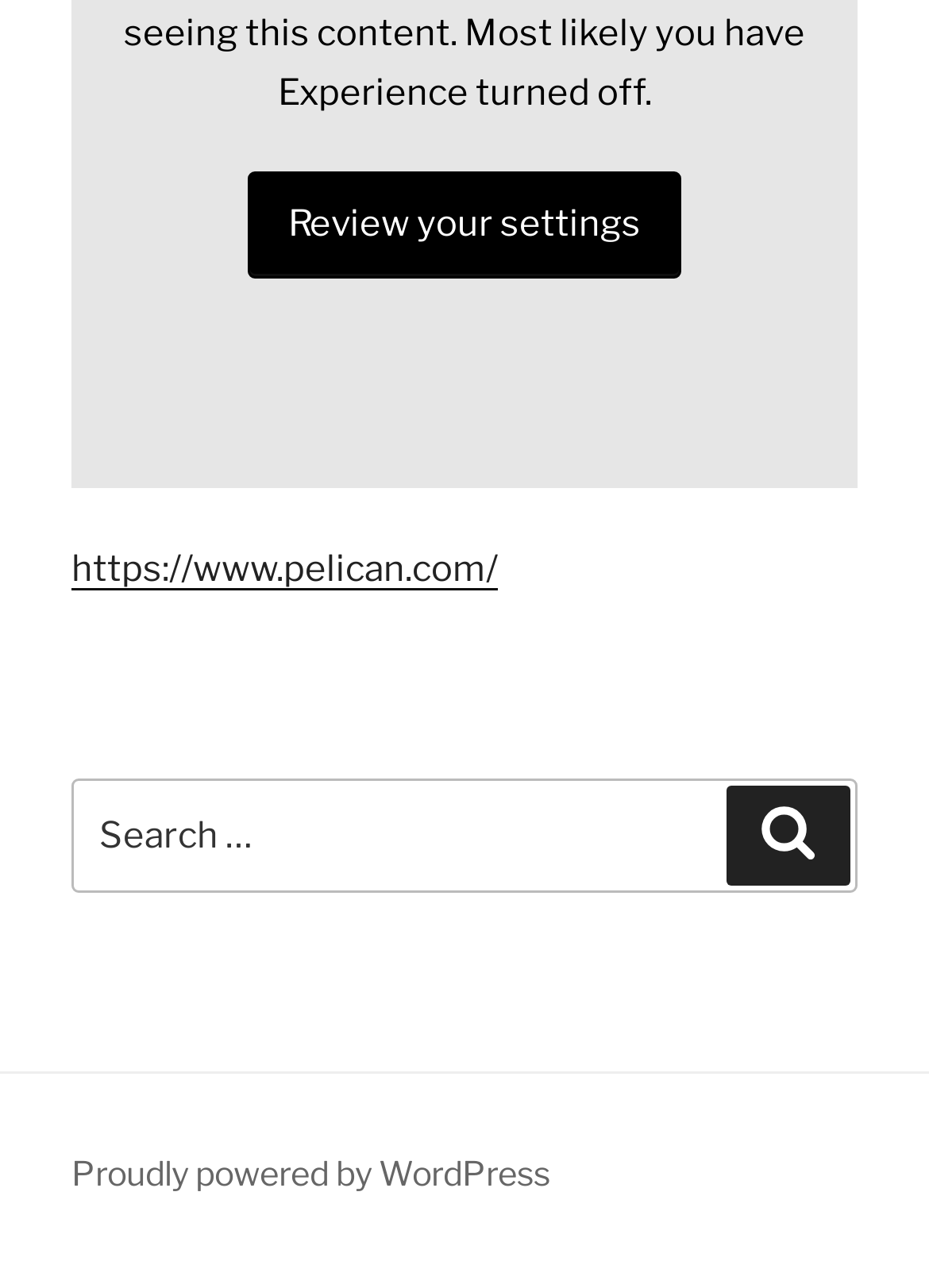What is the function of the button next to the search box?
Refer to the image and give a detailed answer to the query.

The button next to the search box is labeled 'Search', and it is likely that its function is to submit the search query entered in the search box.